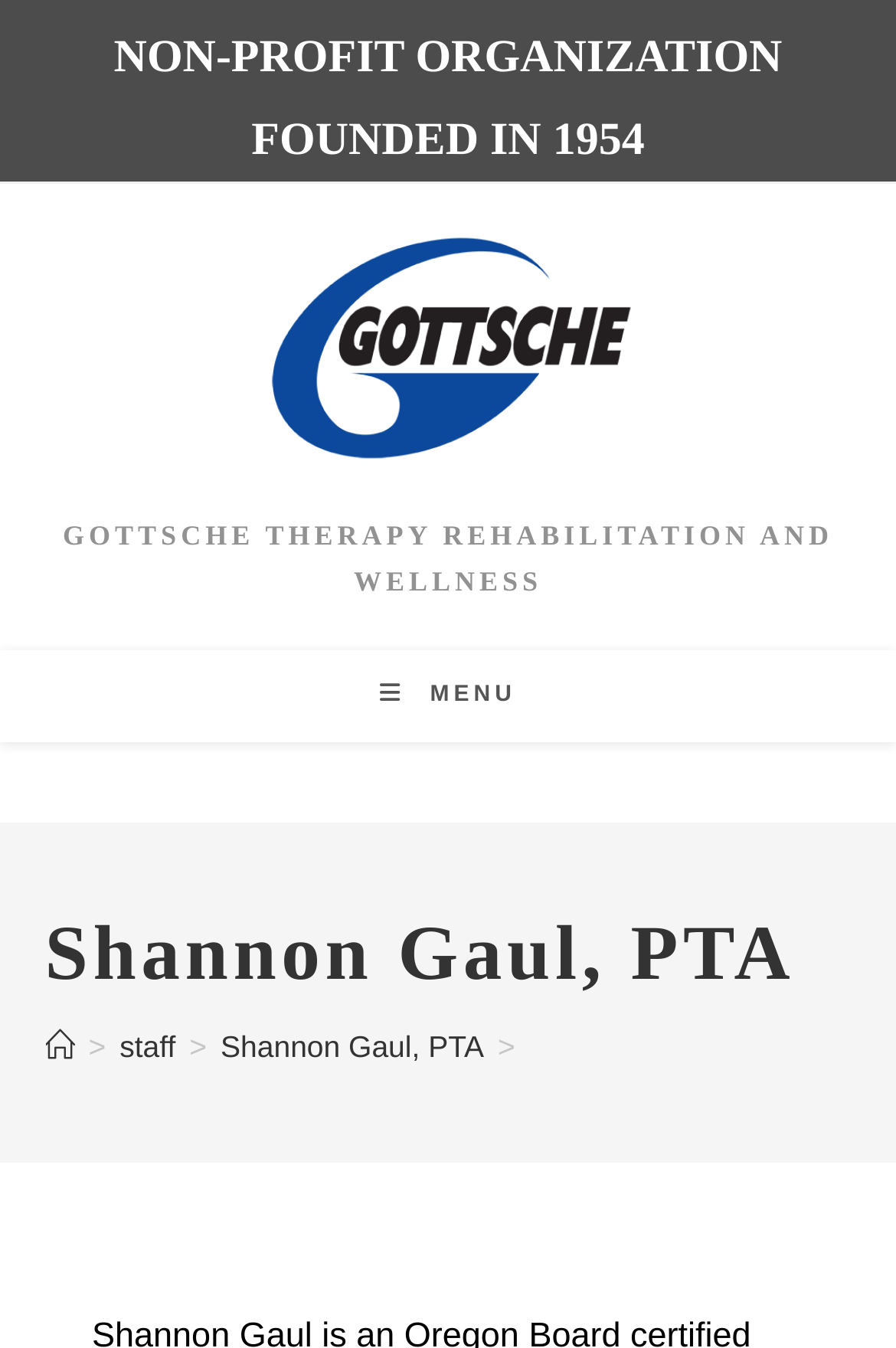Identify the bounding box coordinates for the UI element described as: "Menu Close". The coordinates should be provided as four floats between 0 and 1: [left, top, right, bottom].

[0.424, 0.507, 0.576, 0.526]